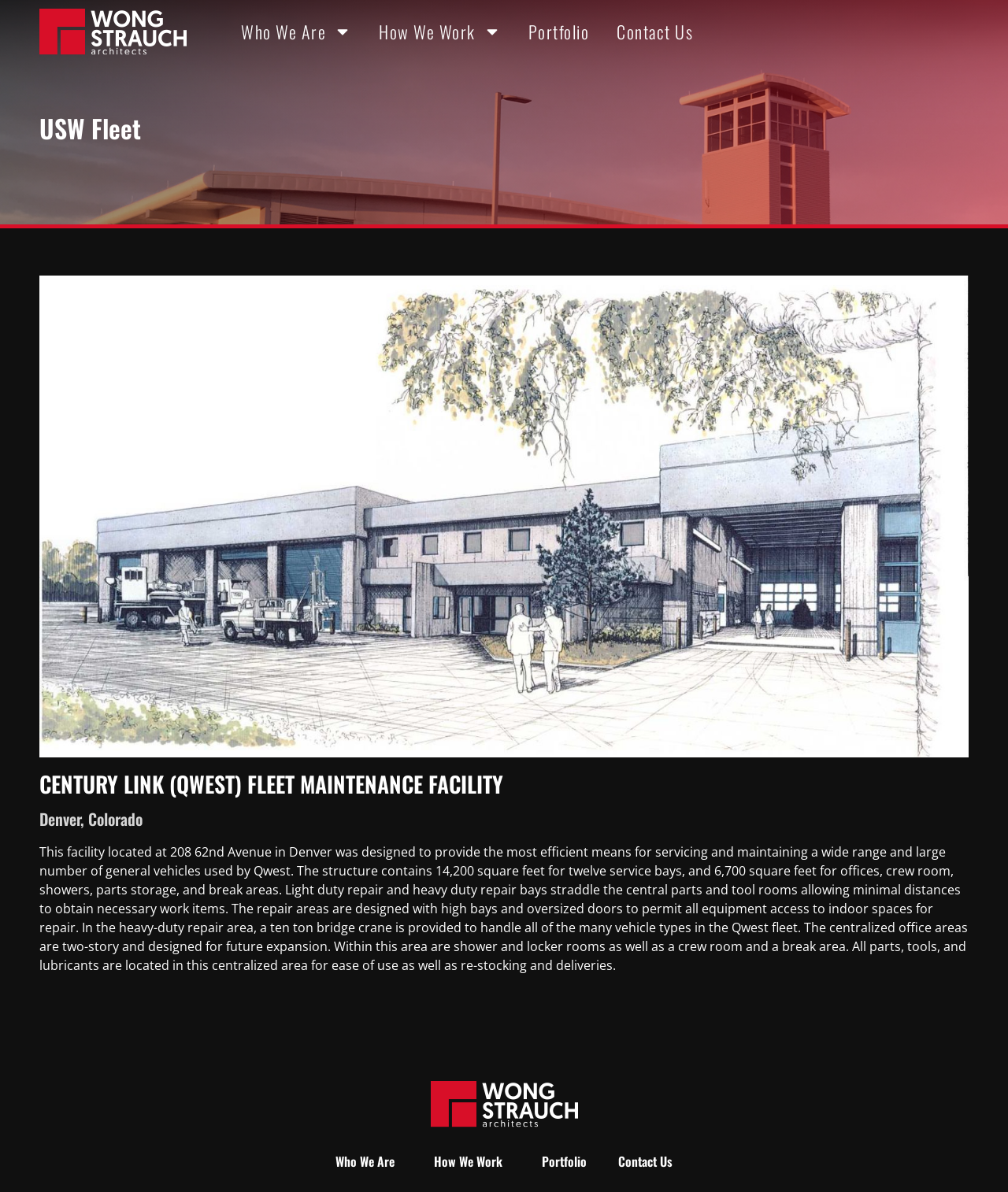Construct a comprehensive description capturing every detail on the webpage.

The webpage is about USW Fleet, a project by Wong Strauch Architects. At the top, there is a navigation menu with five links: "Who We Are", "How We Work", "Portfolio", "Contact Us", and an empty link. Each of the first four links has a corresponding icon to its right. 

Below the navigation menu, there is a heading "USW Fleet" followed by a subheading "CENTURY LINK (QWEST) FLEET MAINTENANCE FACILITY" and another subheading "Denver, Colorado". 

The main content of the page is a paragraph of text describing the facility, which is located at 208 62nd Avenue in Denver. The text explains the design and features of the facility, including its size, layout, and equipment. 

At the bottom of the page, there is a repeated navigation menu with the same five links as at the top, but without icons. There is also a small link at the bottom right corner of the page.